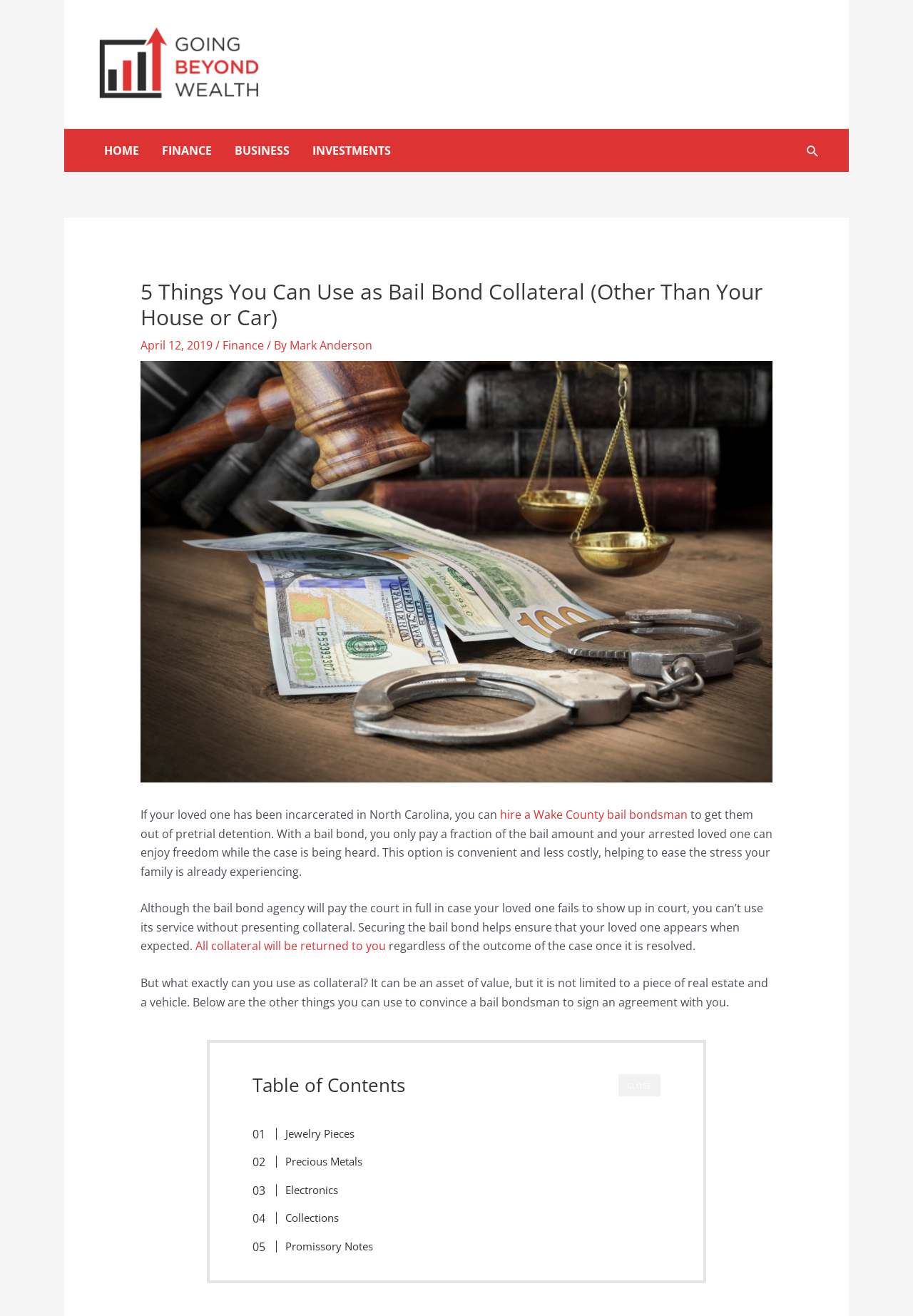Please identify the bounding box coordinates of the region to click in order to complete the given instruction: "View the 'Recent Posts'". The coordinates should be four float numbers between 0 and 1, i.e., [left, top, right, bottom].

None